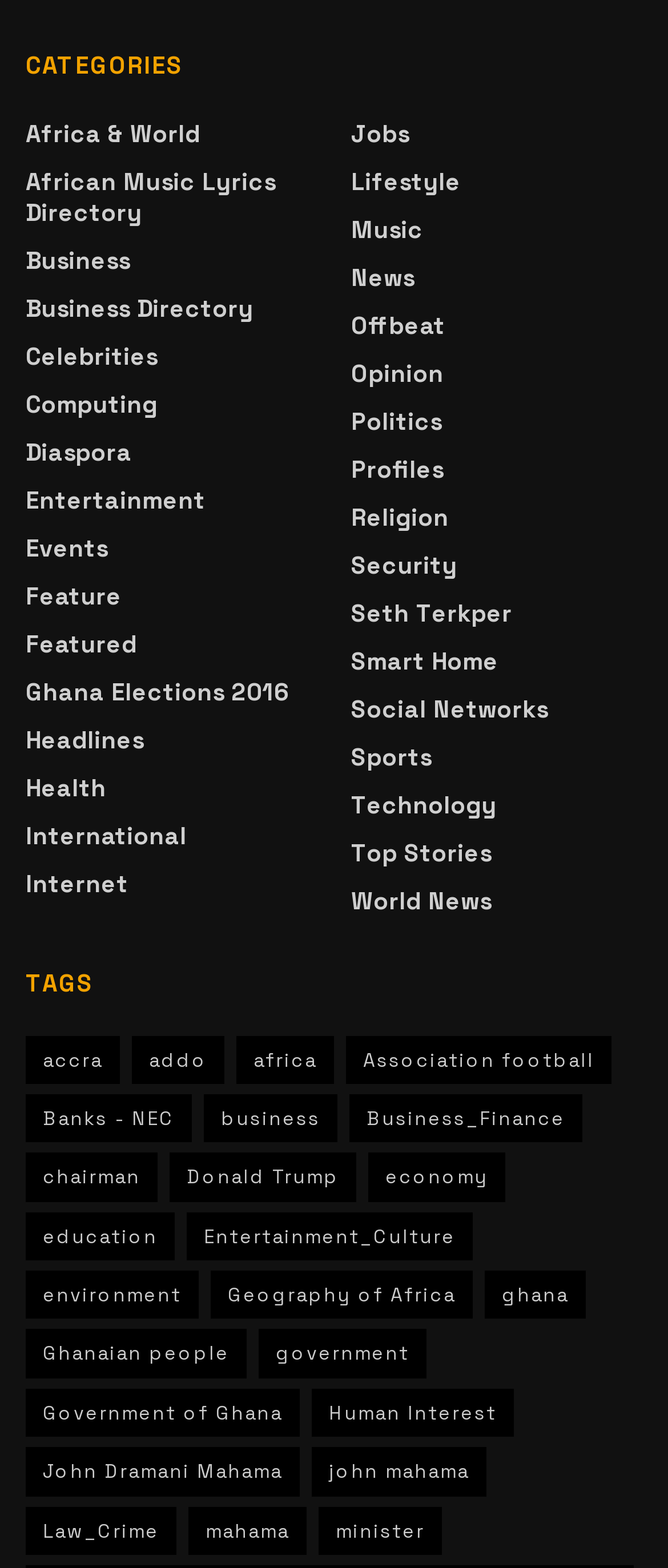How many categories are listed?
Based on the screenshot, give a detailed explanation to answer the question.

I counted the number of links under the 'CATEGORIES' heading, and there are 30 links.